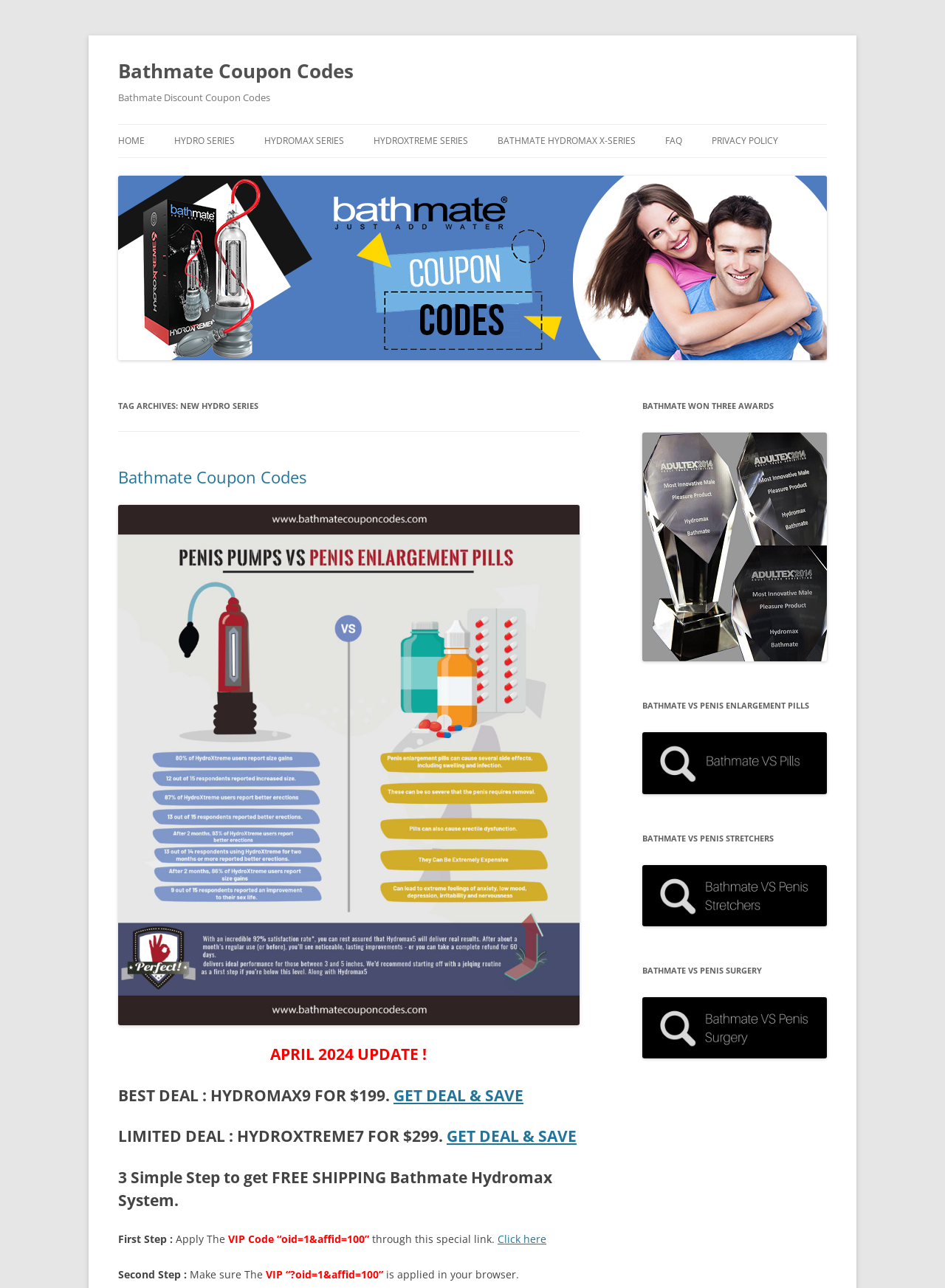Provide the text content of the webpage's main heading.

Bathmate Coupon Codes